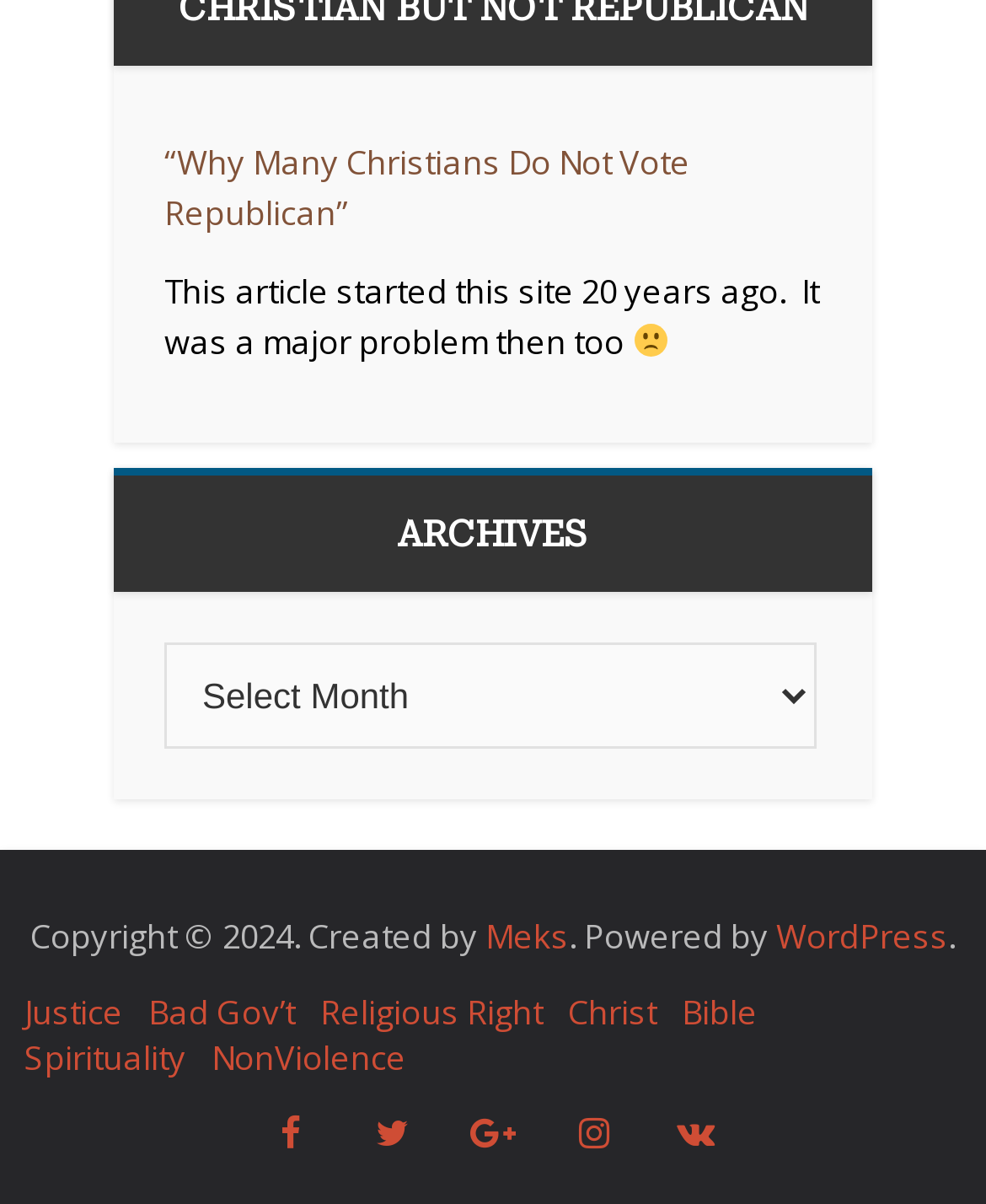Answer the question with a single word or phrase: 
What is the topic of the first article?

Why Christians do not vote Republican